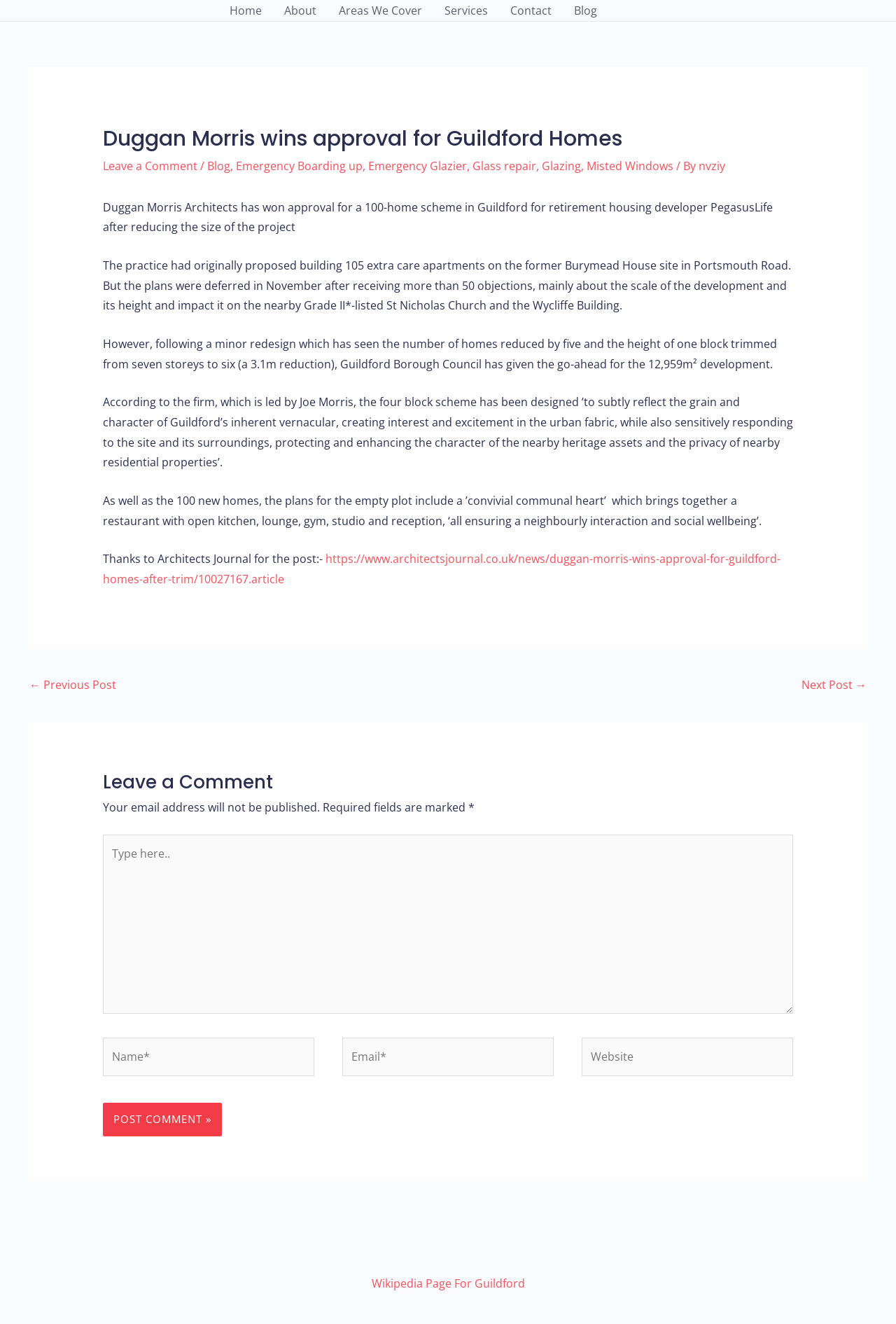From the webpage screenshot, predict the bounding box of the UI element that matches this description: "parent_node: Website name="url" placeholder="Website"".

[0.649, 0.784, 0.885, 0.813]